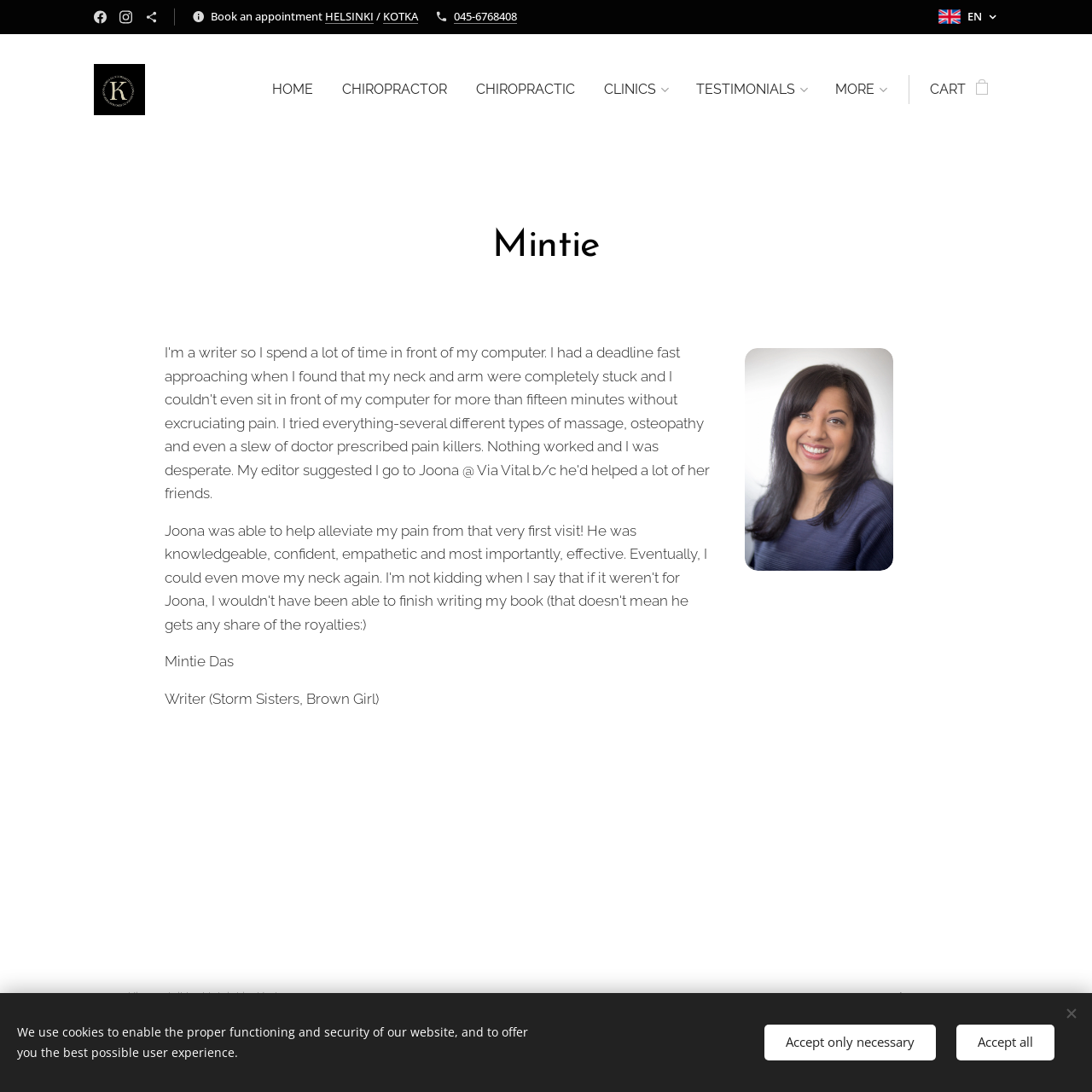From the element description title="https://g.page/joonako_?share", predict the bounding box coordinates of the UI element. The coordinates must be specified in the format (top-left x, top-left y, bottom-right x, bottom-right y) and should be within the 0 to 1 range.

[0.129, 0.002, 0.148, 0.029]